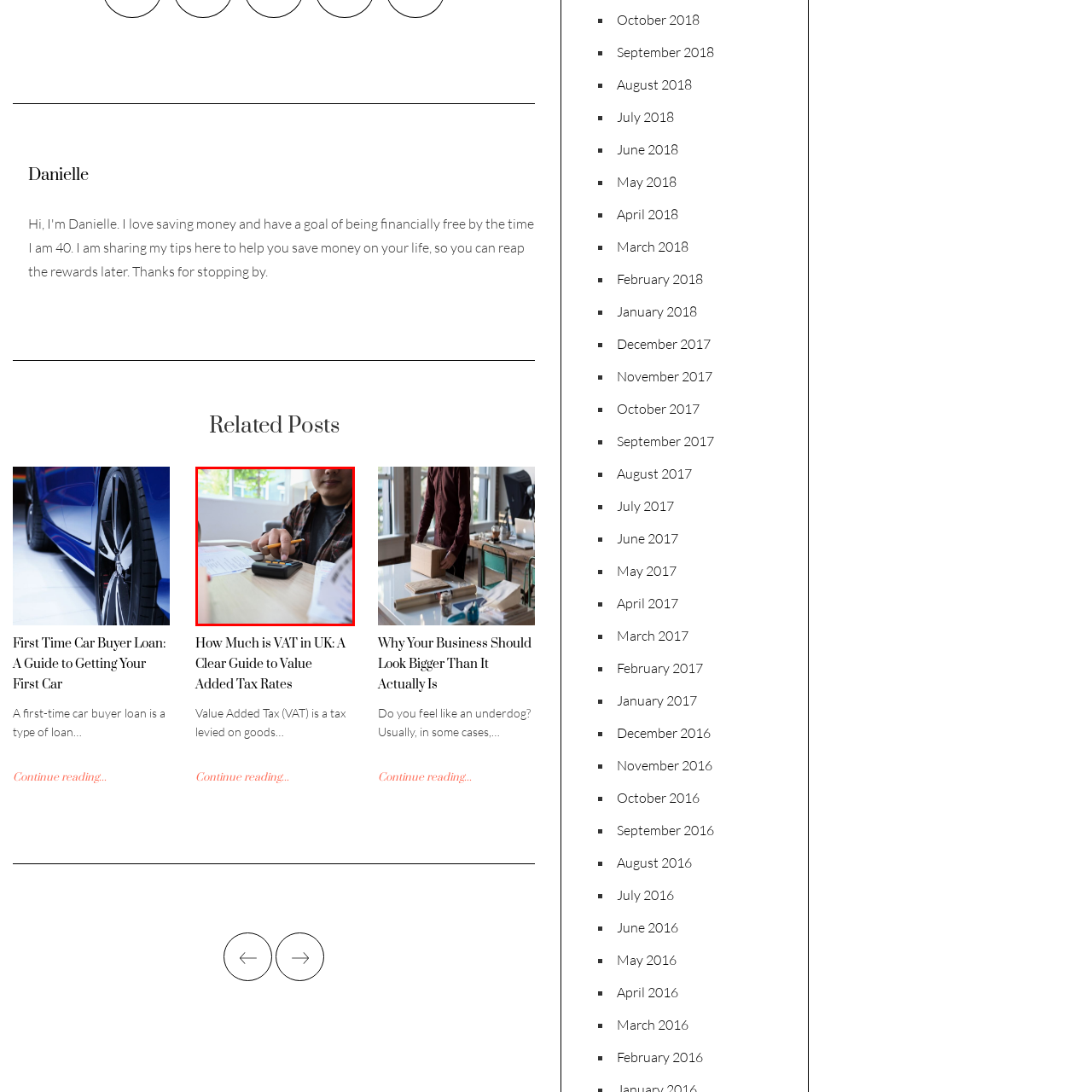Thoroughly describe the scene within the red-bordered area of the image.

In this image, a person is seen sitting at a desk, focused on calculating numbers using a handheld calculator. Their right hand is positioned over the calculator, holding a pencil, indicating active engagement in the task at hand. On the table, various documents and papers are scattered, suggesting an organized yet busy workspace. The background features a well-lit room with large windows allowing natural light to filter in, which enhances the serene atmosphere. This scene reflects the meticulous process often involved in financial planning or budgeting, potentially relevant to topics such as loans for first-time car buyers or understanding tax rates, as suggested by the related content on the webpage.